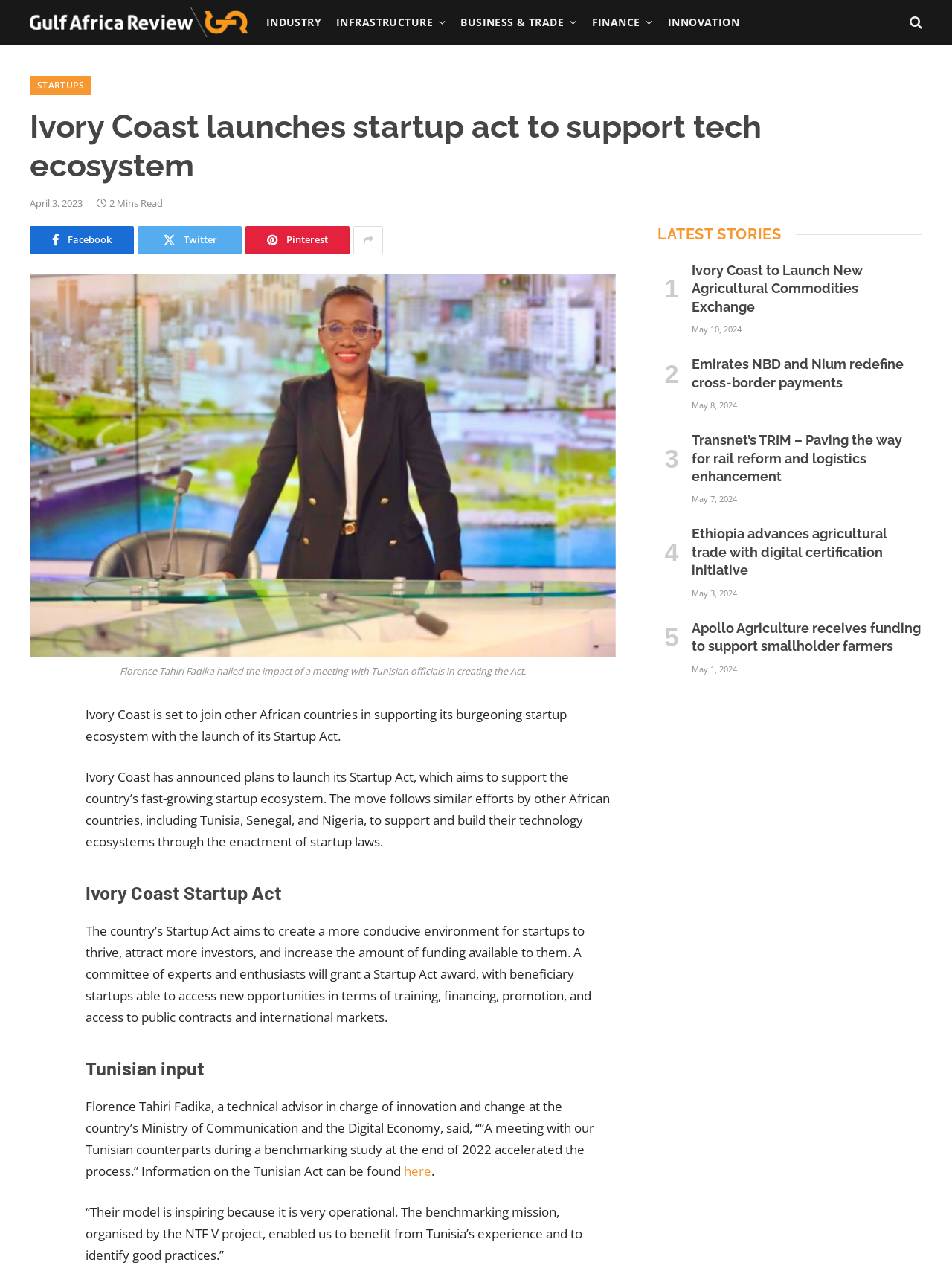What is the principal heading displayed on the webpage?

Ivory Coast launches startup act to support tech ecosystem